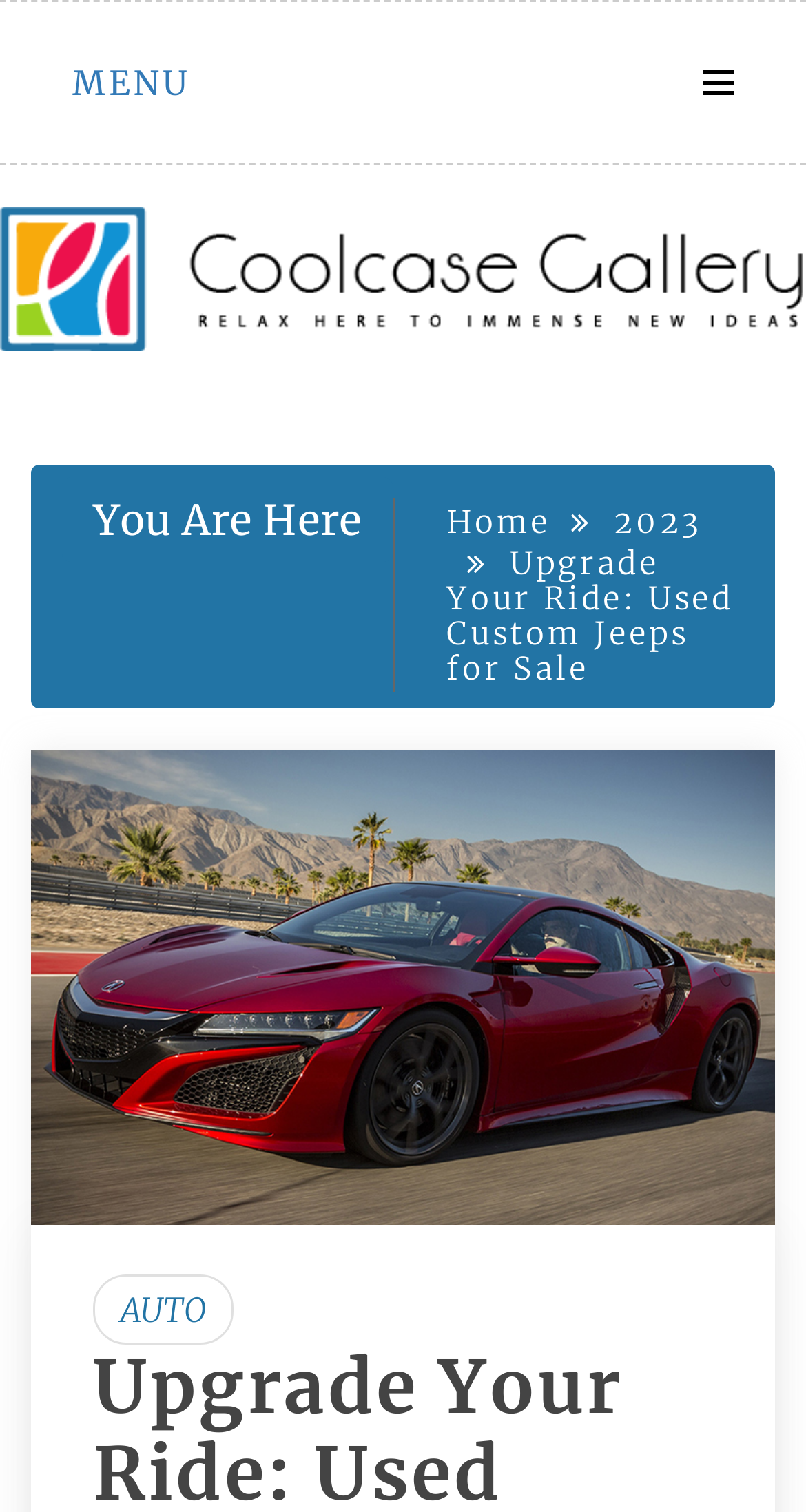Give a complete and precise description of the webpage's appearance.

The webpage is about custom Jeeps for sale, with a focus on upgrading one's ride. At the top left corner, there is a "MENU" link. Below it, a prominent heading "Relax here to immense new ideas" is displayed, accompanied by an image that spans the entire width of the page. 

Further down, a "You Are Here" heading is situated, followed by a navigation section labeled "Breadcrumbs". This section contains links to "Home" and "2023", as well as a static text "Upgrade Your Ride: Used Custom Jeeps for Sale". 

On the right side of the navigation section, there is a large image of a "Used Jeep for Sale in Fullerton". At the bottom of the page, a link "AUTO" is positioned. Overall, the webpage appears to be a platform for exploring and purchasing custom-modified Jeeps.